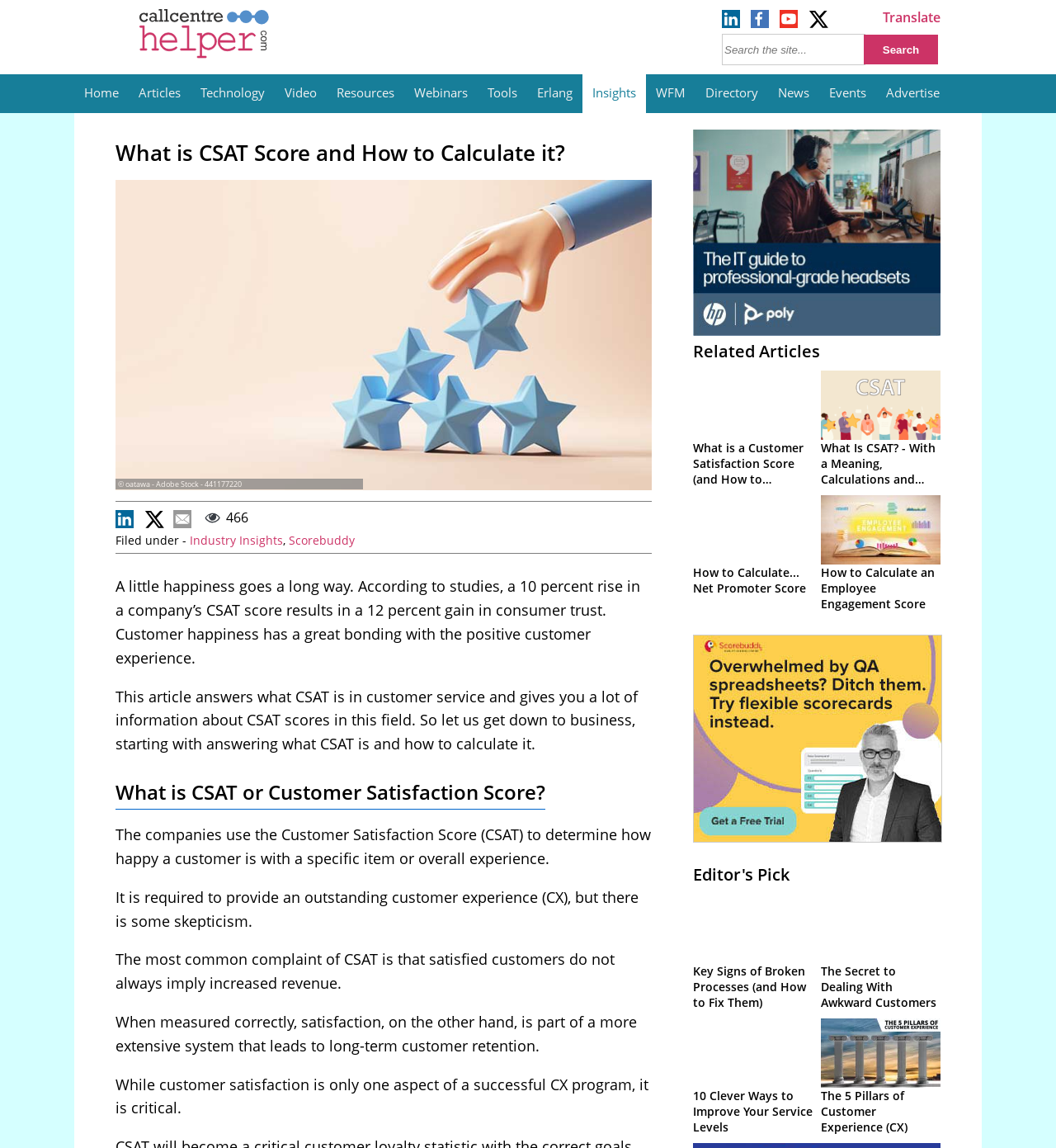Use a single word or phrase to answer the question: What are the related articles listed at the bottom?

CSAT-related articles